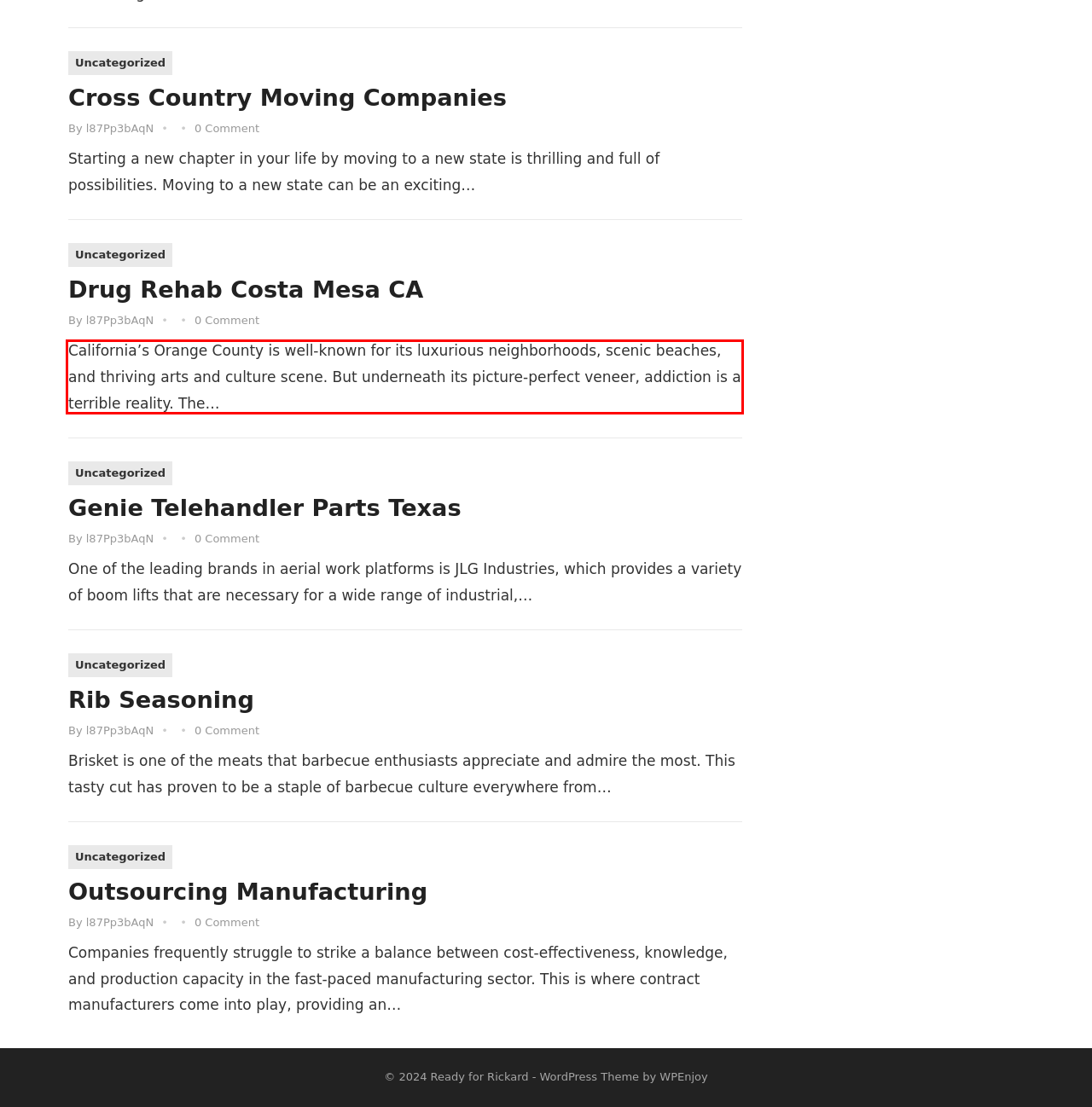You are given a screenshot with a red rectangle. Identify and extract the text within this red bounding box using OCR.

California’s Orange County is well-known for its luxurious neighborhoods, scenic beaches, and thriving arts and culture scene. But underneath its picture-perfect veneer, addiction is a terrible reality. The…